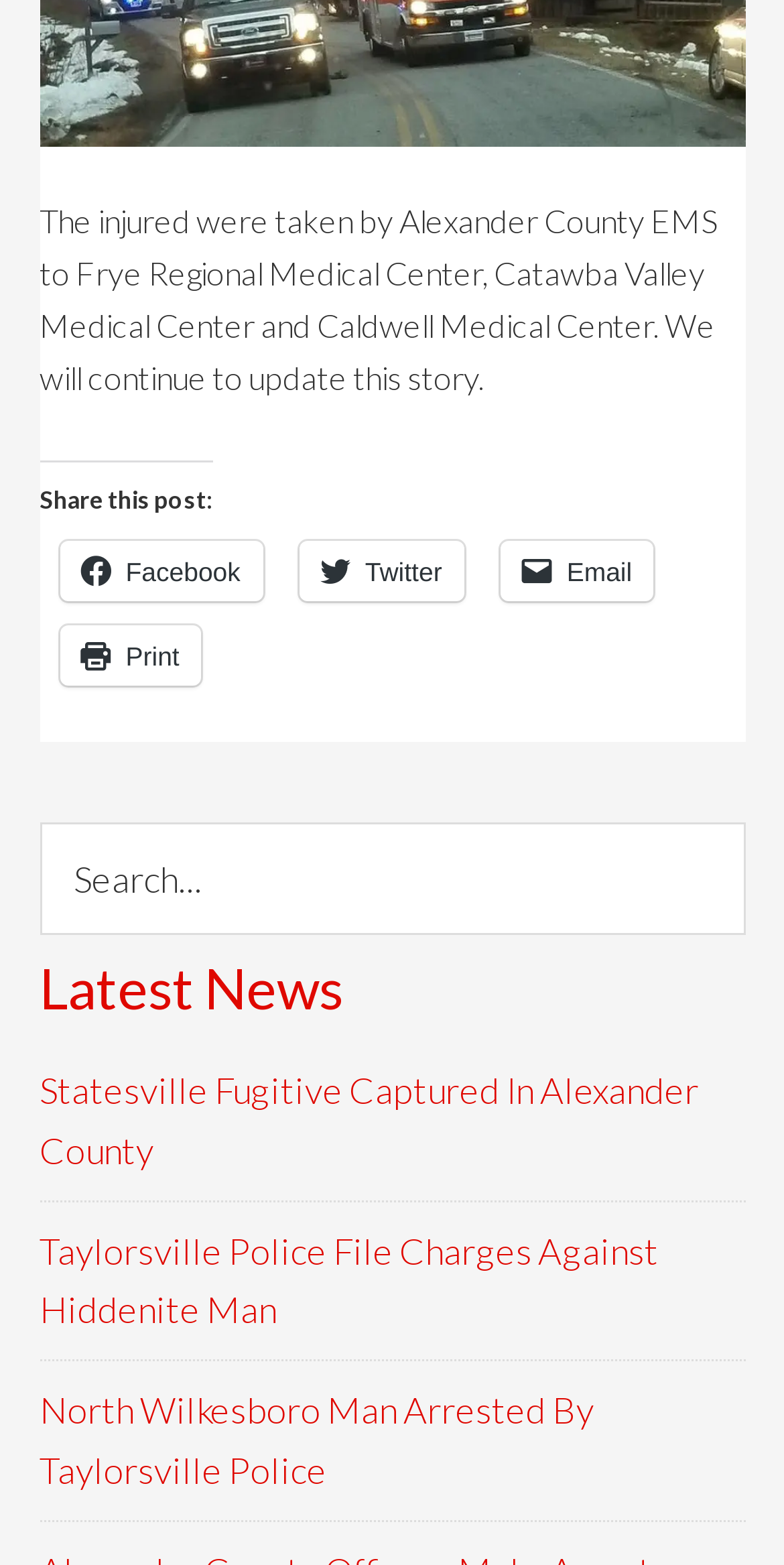What is the function of the button next to the search box?
Refer to the screenshot and respond with a concise word or phrase.

To submit search query